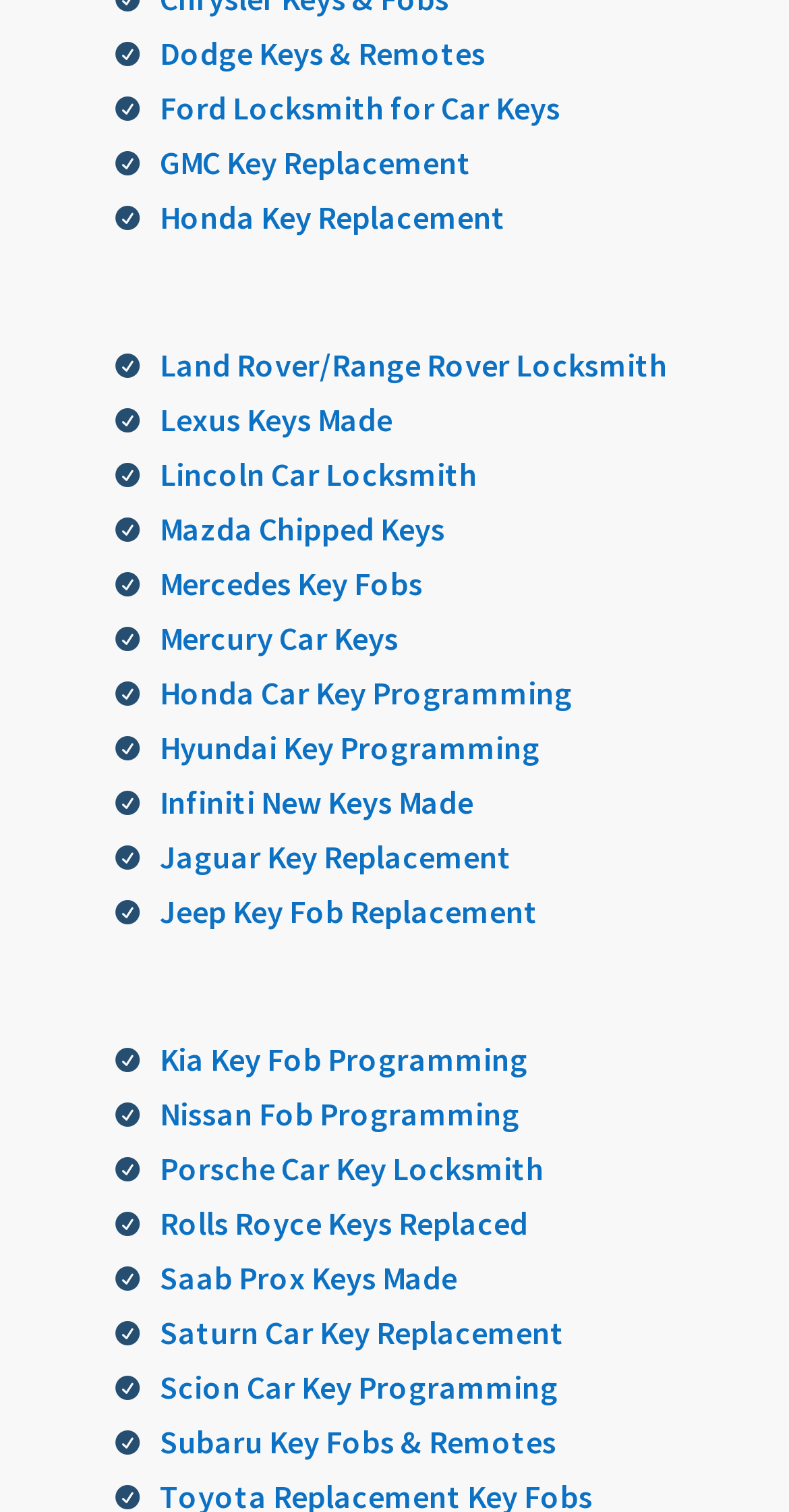How many car brands start with the letter 'M'?
Based on the image, provide a one-word or brief-phrase response.

2